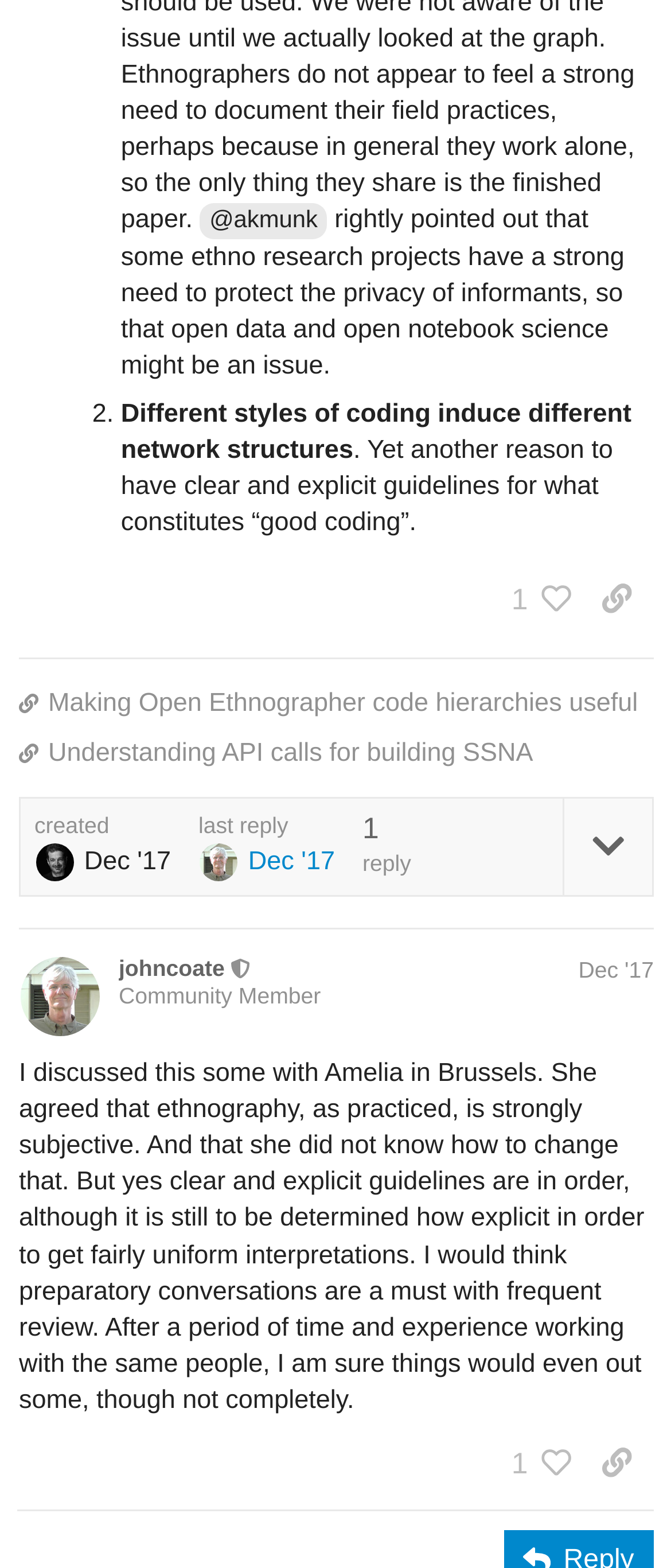Based on the element description: "Dec '17", identify the UI element and provide its bounding box coordinates. Use four float numbers between 0 and 1, [left, top, right, bottom].

[0.862, 0.598, 0.974, 0.614]